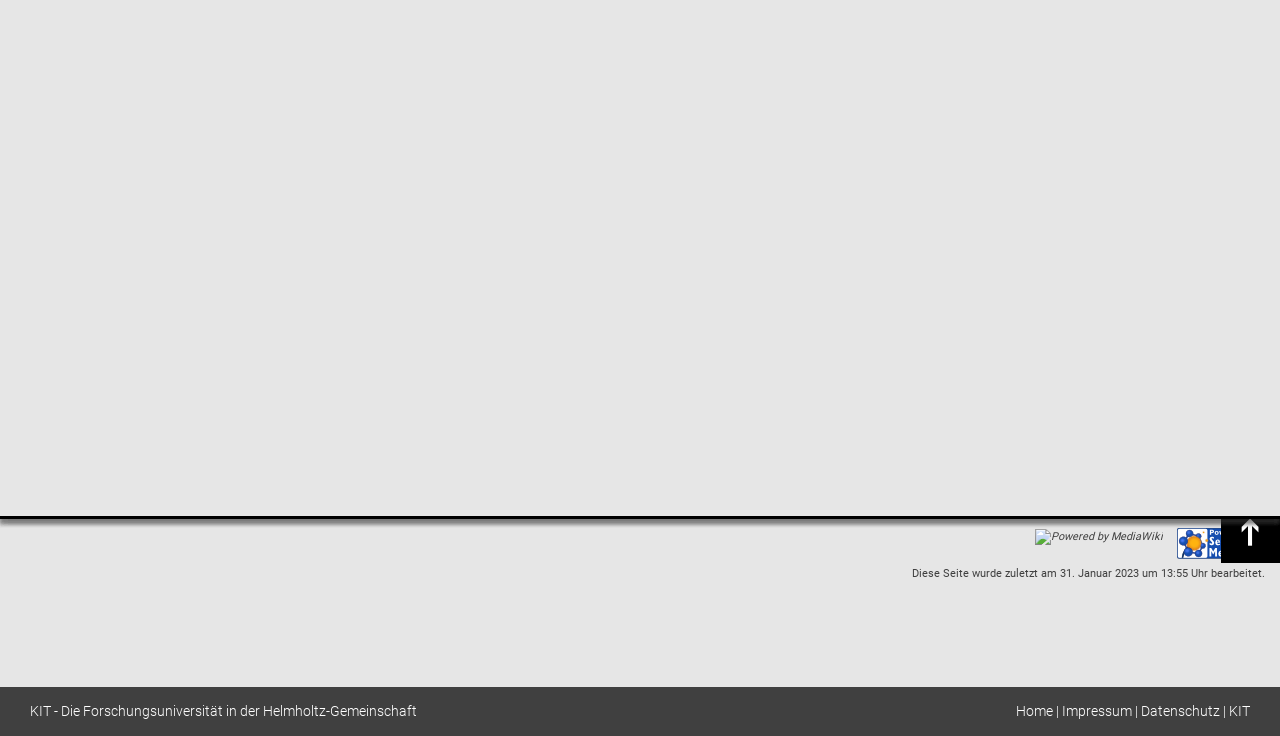Predict the bounding box for the UI component with the following description: "alt="Powered by Semantic MediaWiki"".

[0.92, 0.729, 0.988, 0.747]